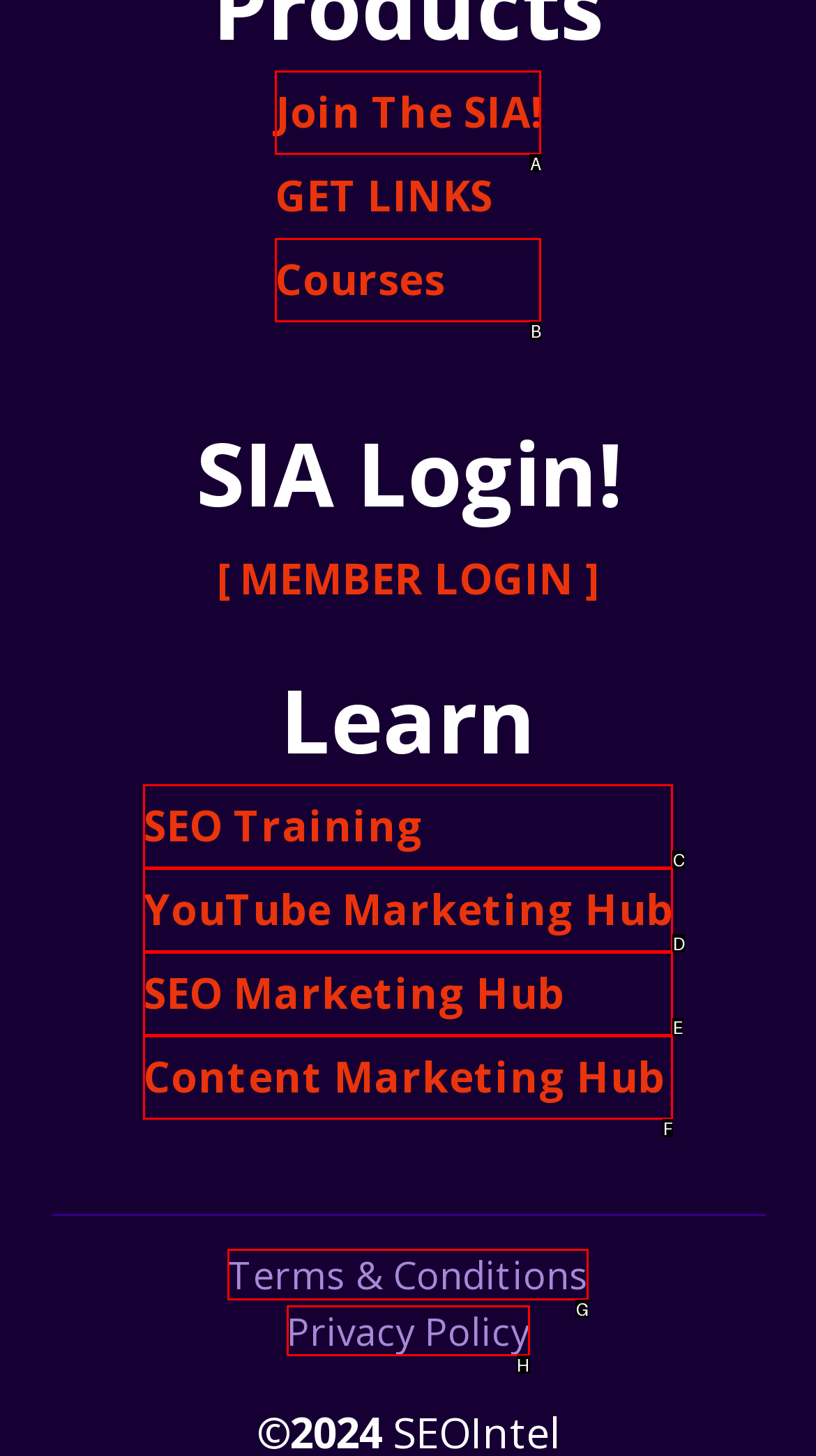For the task "view Terms & Conditions", which option's letter should you click? Answer with the letter only.

G